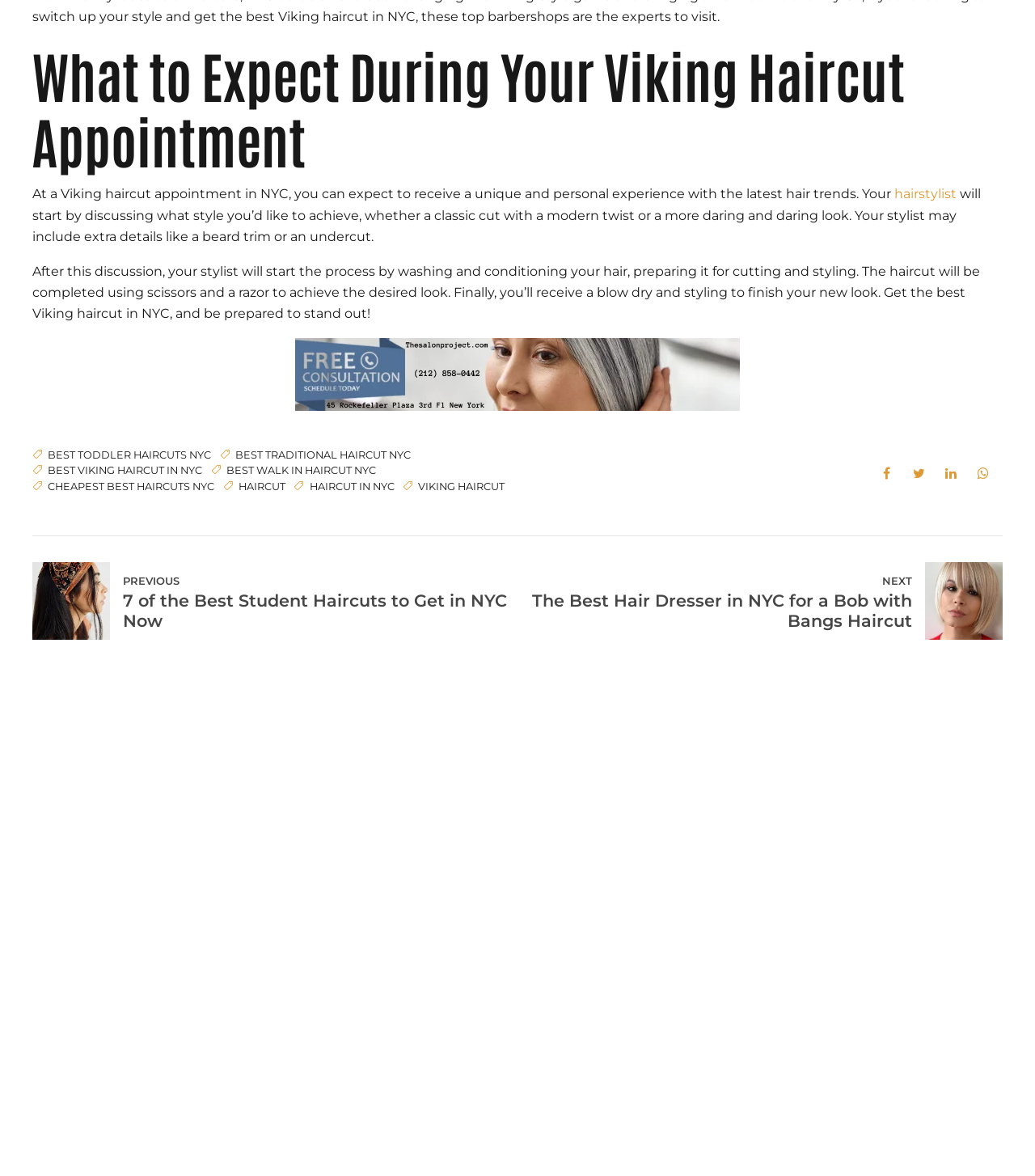Use a single word or phrase to answer the question:
What can users do to stay informed about promotions and products?

Subscribe to newsletter